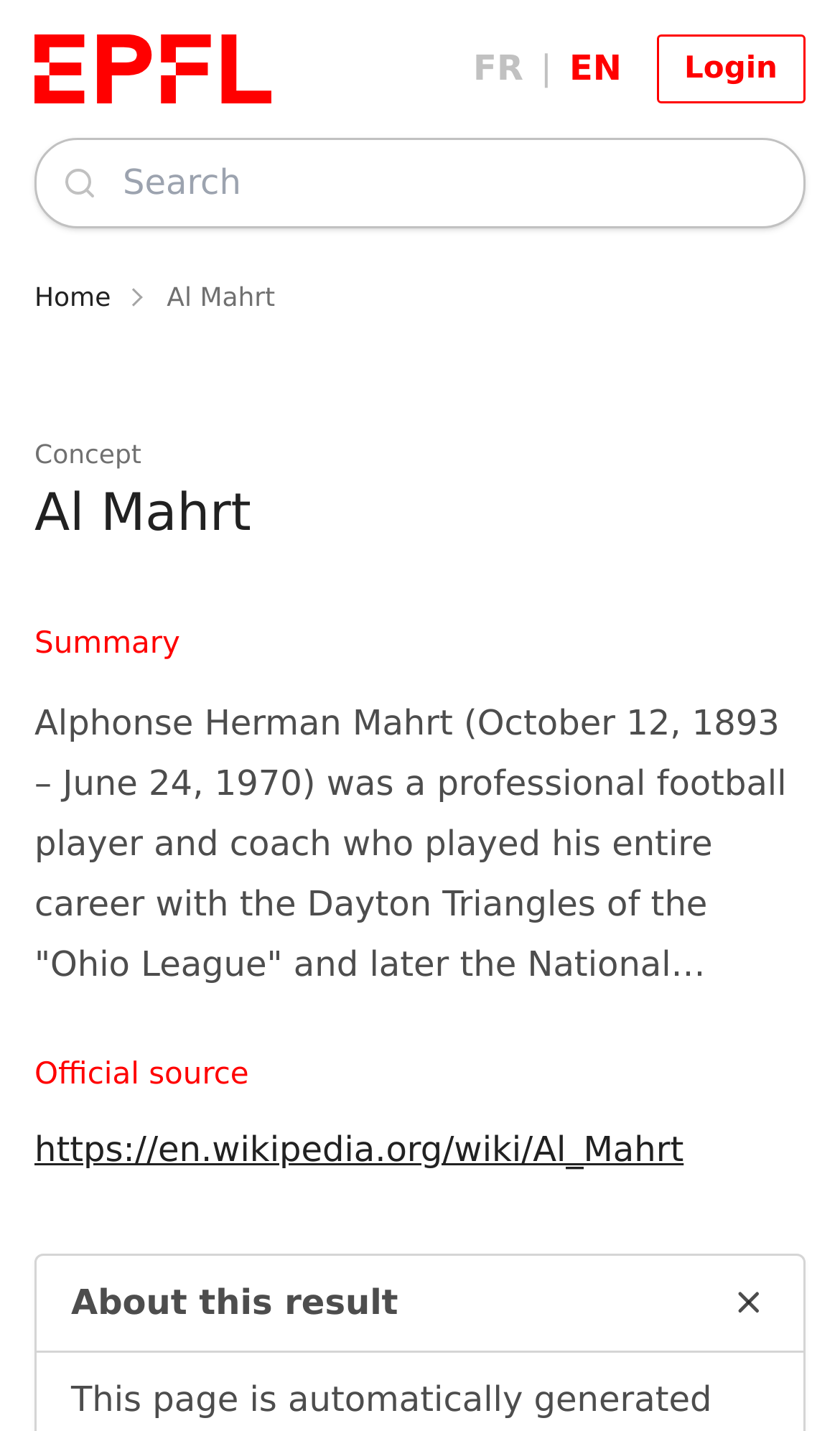Indicate the bounding box coordinates of the clickable region to achieve the following instruction: "Call 0191 384 9343."

None